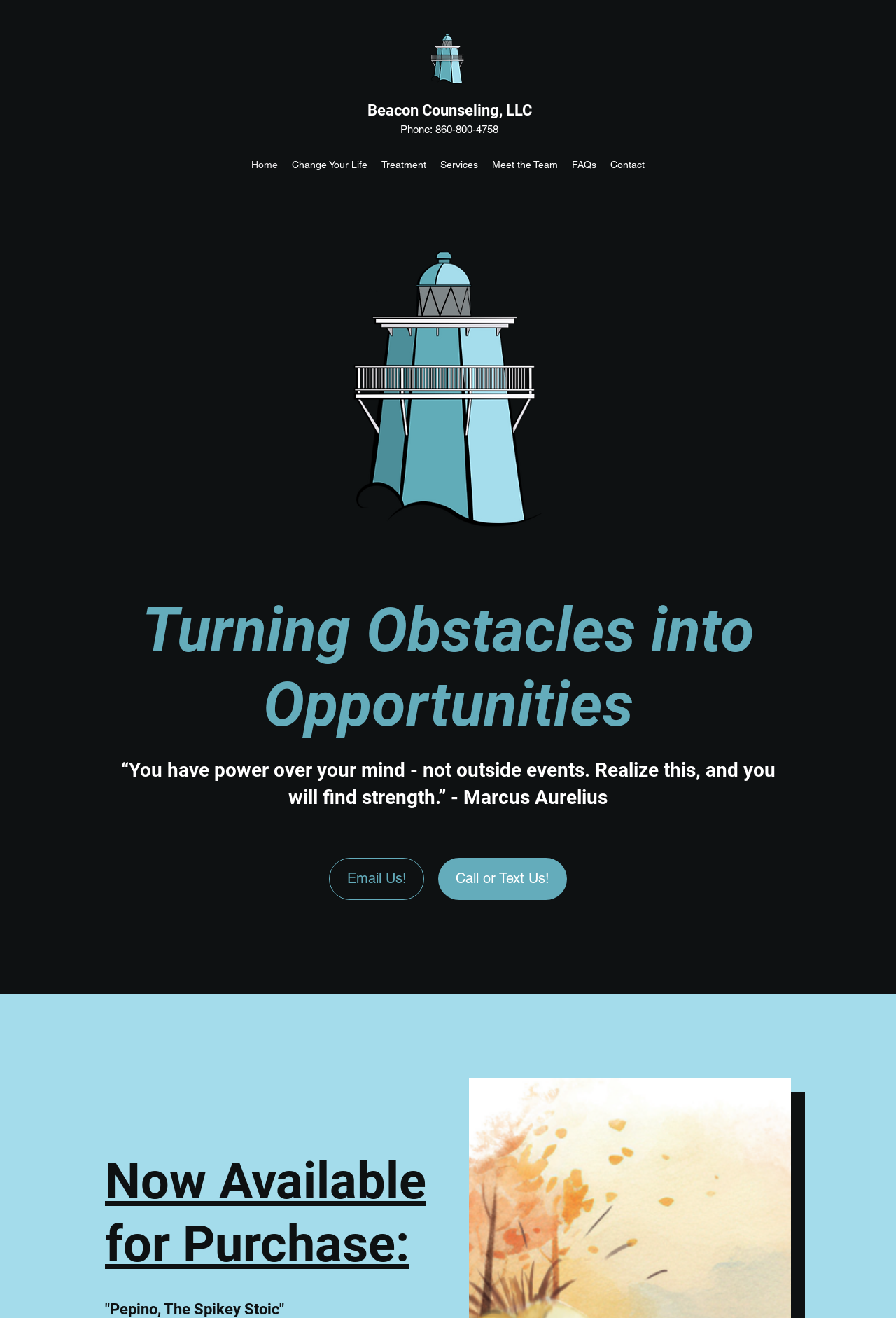Given the element description Now Available for Purchase:, predict the bounding box coordinates for the UI element in the webpage screenshot. The format should be (top-left x, top-left y, bottom-right x, bottom-right y), and the values should be between 0 and 1.

[0.117, 0.874, 0.476, 0.967]